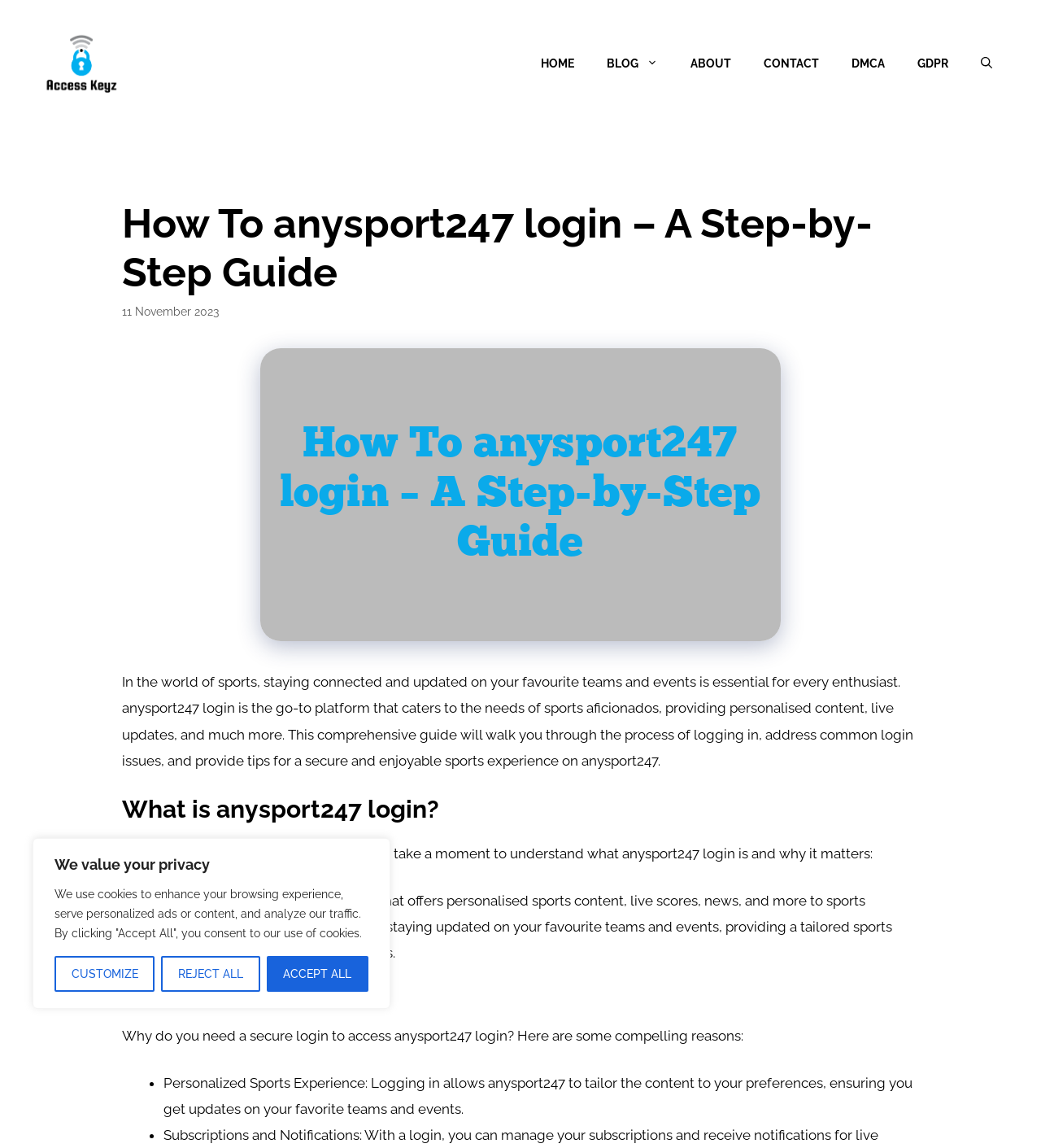Why is a login necessary?
Provide a comprehensive and detailed answer to the question.

The webpage explains that a login is necessary to access anysport247 login because it allows the platform to tailor the content to the user's preferences, ensuring they get updates on their favorite teams and events. This provides a personalized sports experience.